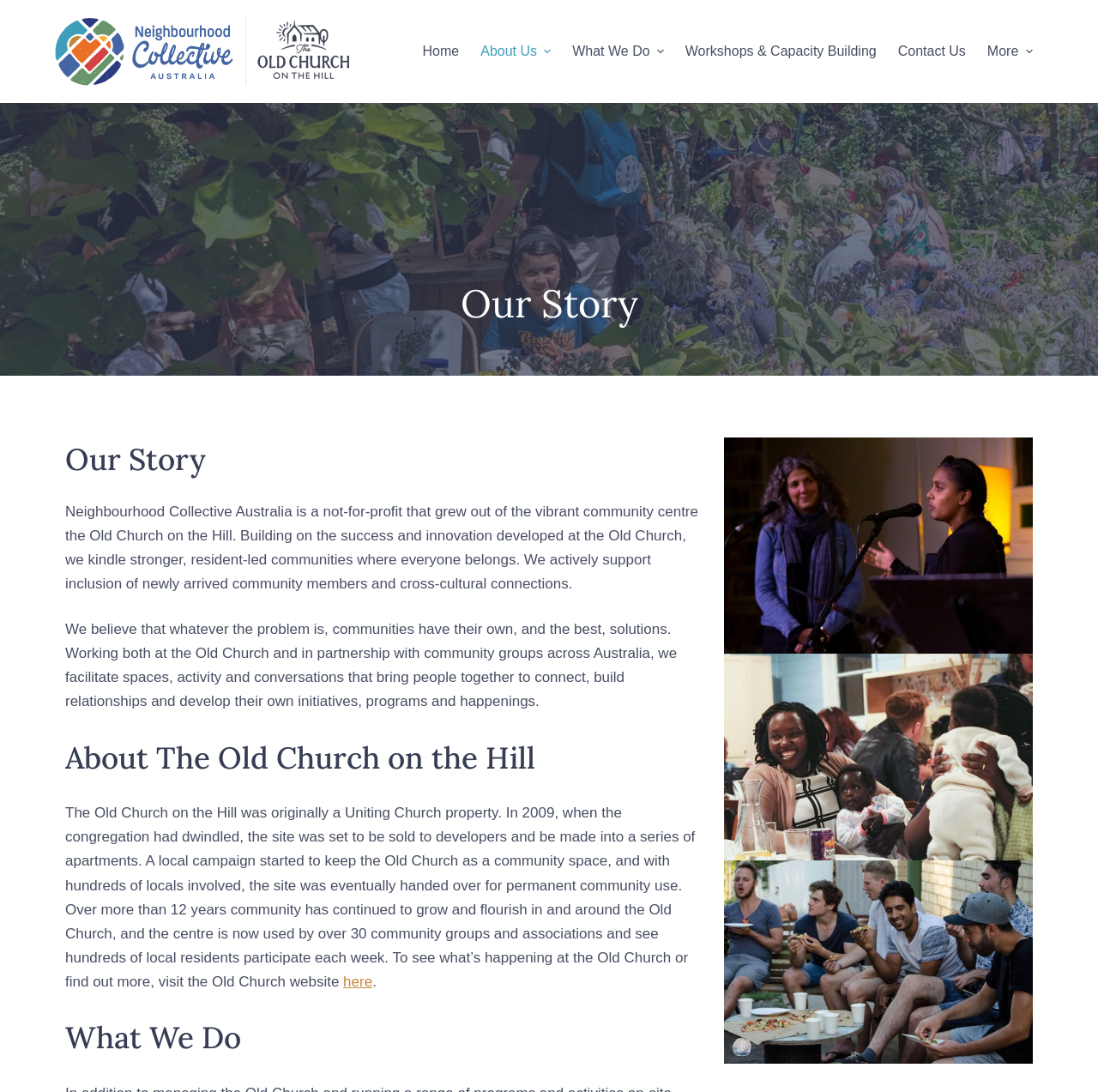Could you provide the bounding box coordinates for the portion of the screen to click to complete this instruction: "Click the Home link"?

None